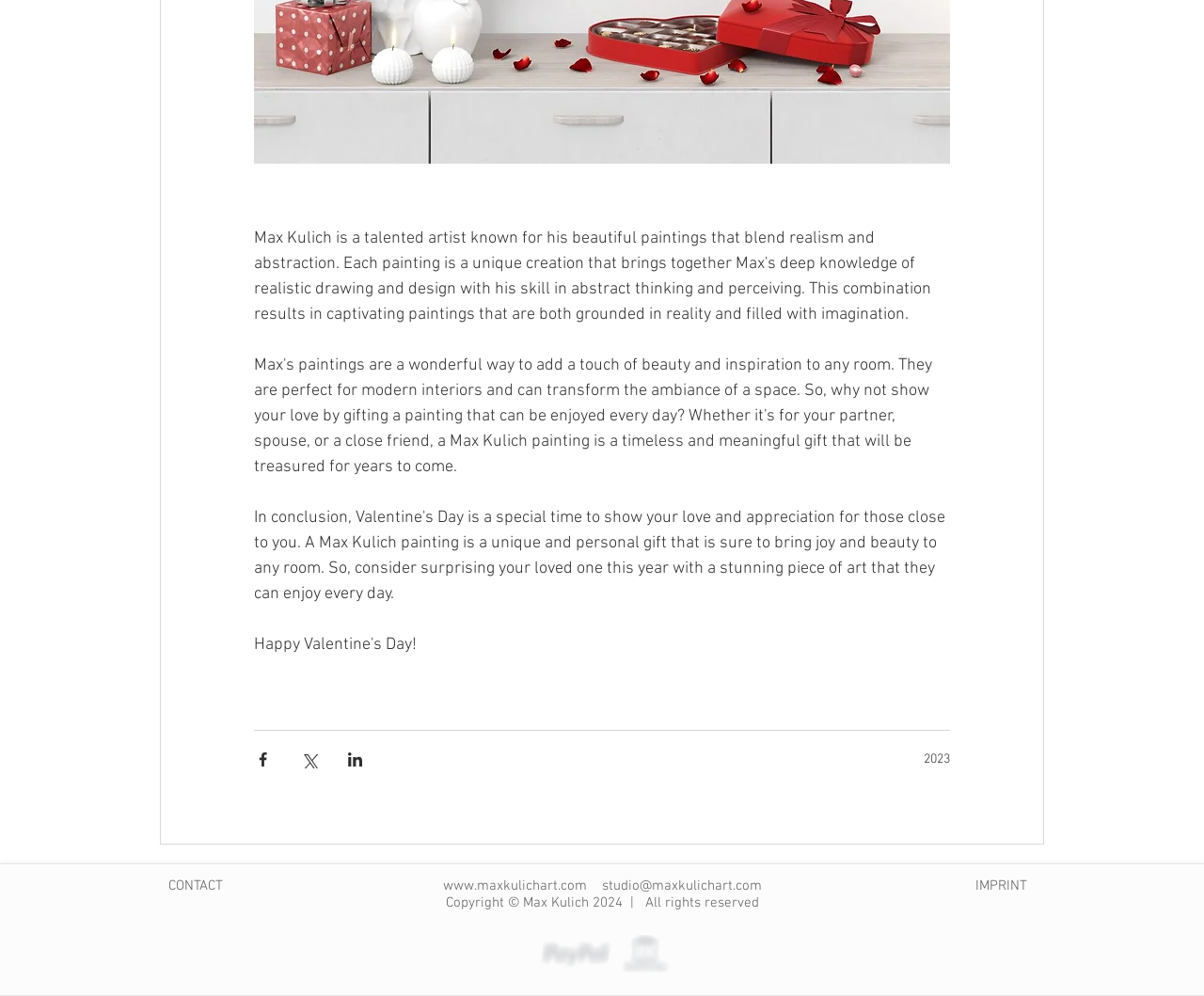Please locate the bounding box coordinates of the element that needs to be clicked to achieve the following instruction: "Contact us". The coordinates should be four float numbers between 0 and 1, i.e., [left, top, right, bottom].

[0.14, 0.881, 0.185, 0.898]